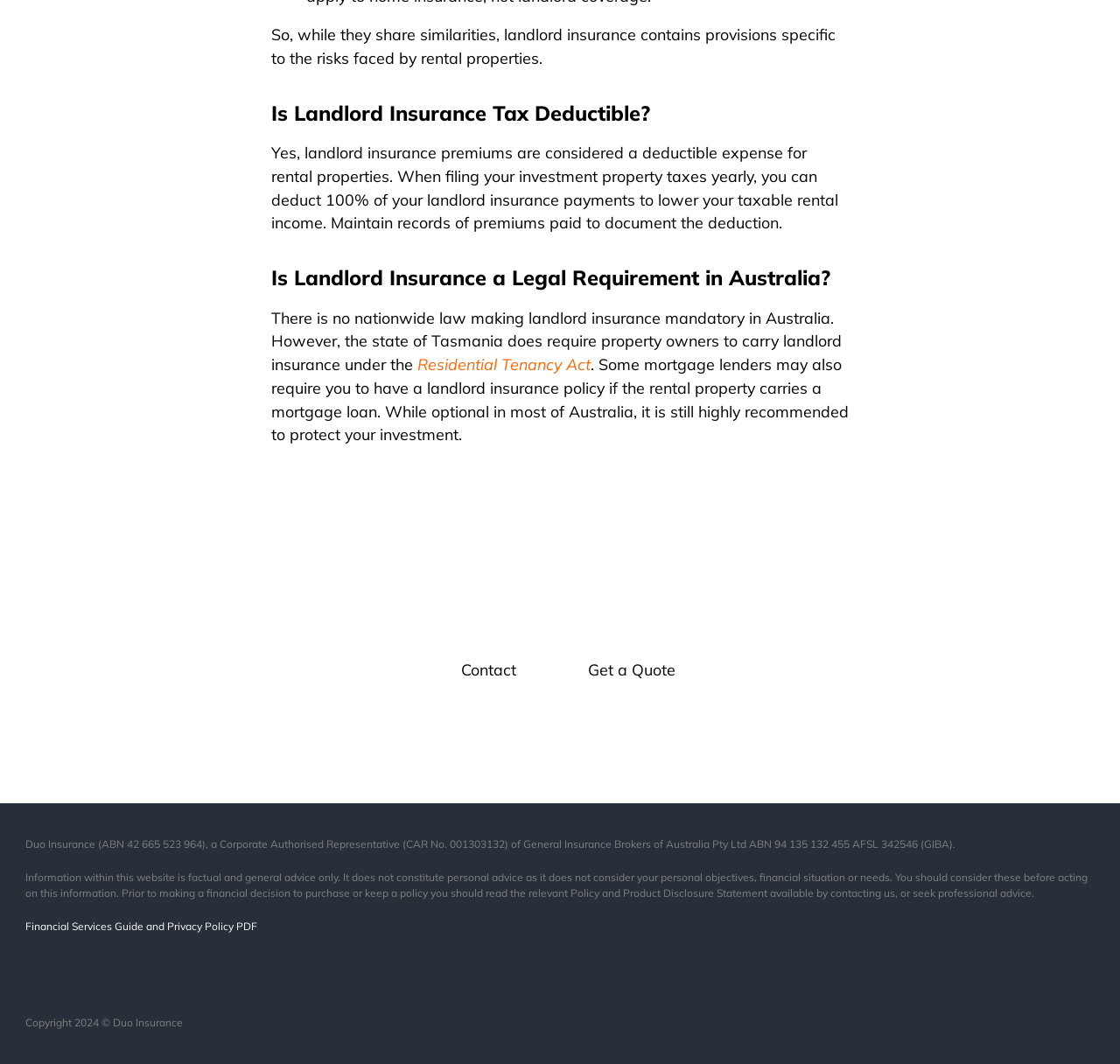Who is the provider of the landlord insurance service?
Could you answer the question in a detailed manner, providing as much information as possible?

The webpage mentions that Duo Insurance (ABN 42 665 523 964) is a Corporate Authorised Representative (CAR No. 001303132) of General Insurance Brokers of Australia Pty Ltd ABN 94 135 132 455 AFSL 342546 (GIBA), indicating that Duo Insurance is the provider of the landlord insurance service.